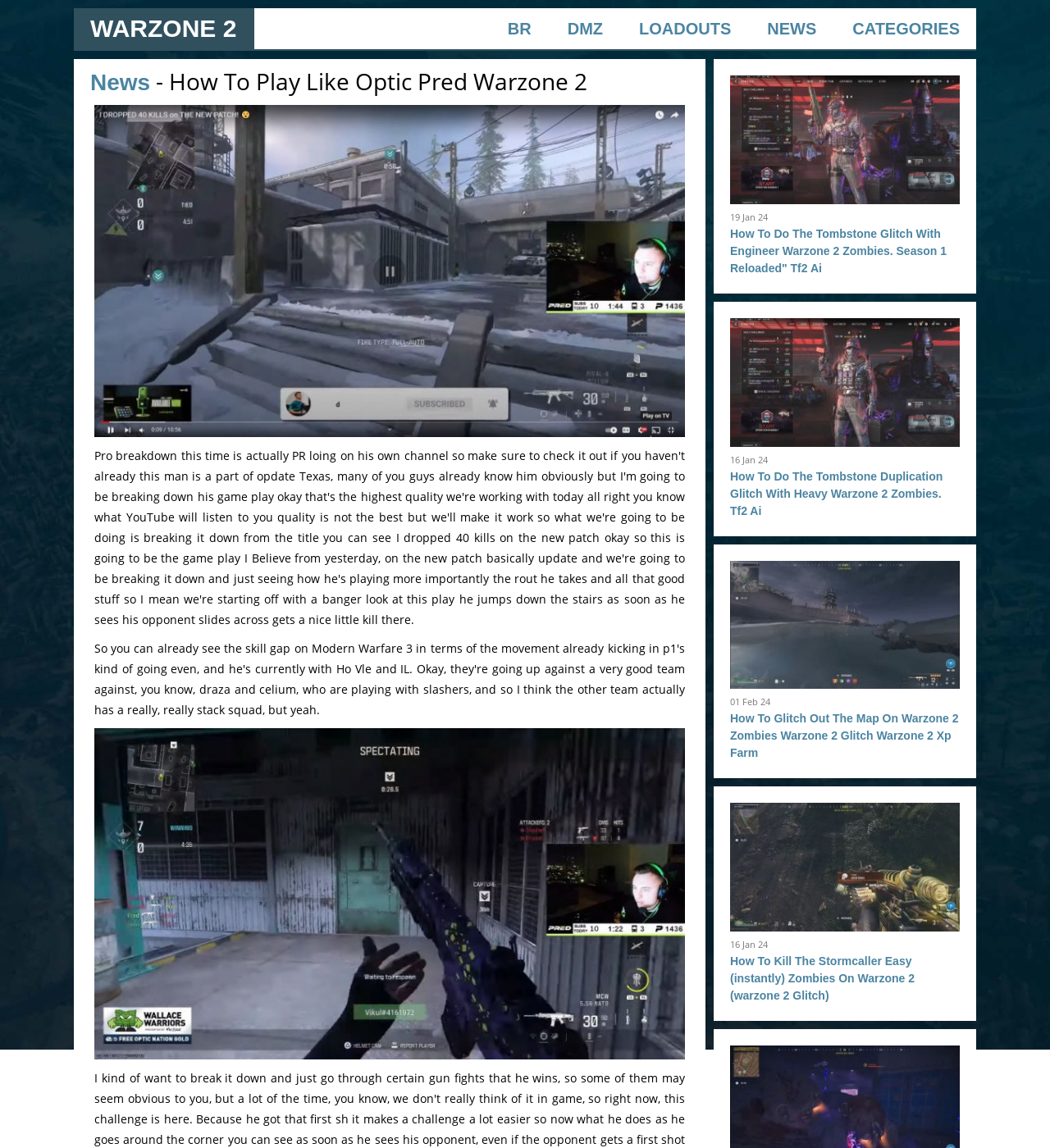Bounding box coordinates are given in the format (top-left x, top-left y, bottom-right x, bottom-right y). All values should be floating point numbers between 0 and 1. Provide the bounding box coordinate for the UI element described as: Warzone 2

[0.07, 0.007, 0.241, 0.043]